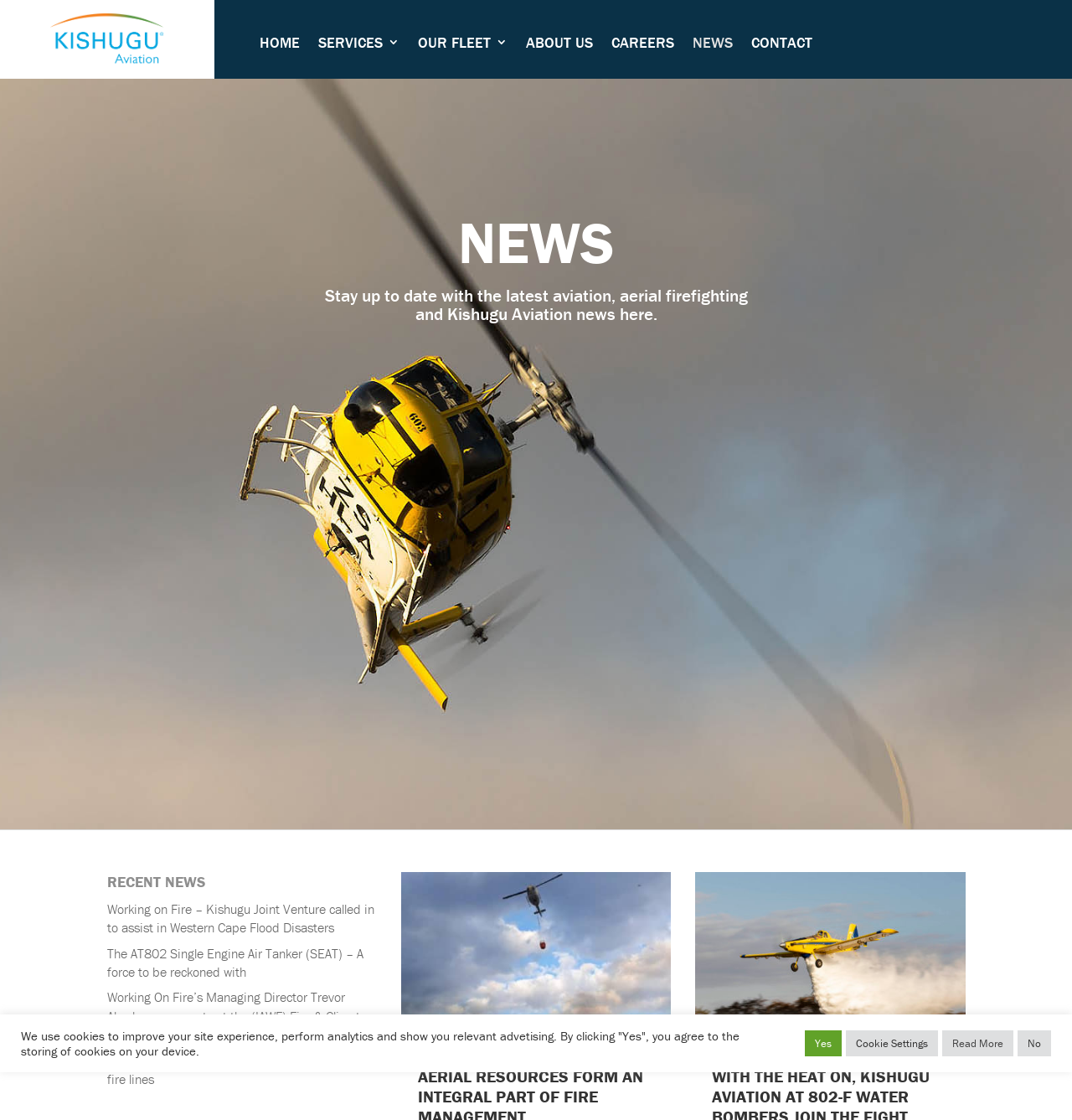Please find the bounding box for the following UI element description. Provide the coordinates in (top-left x, top-left y, bottom-right x, bottom-right y) format, with values between 0 and 1: Read More

[0.879, 0.92, 0.945, 0.943]